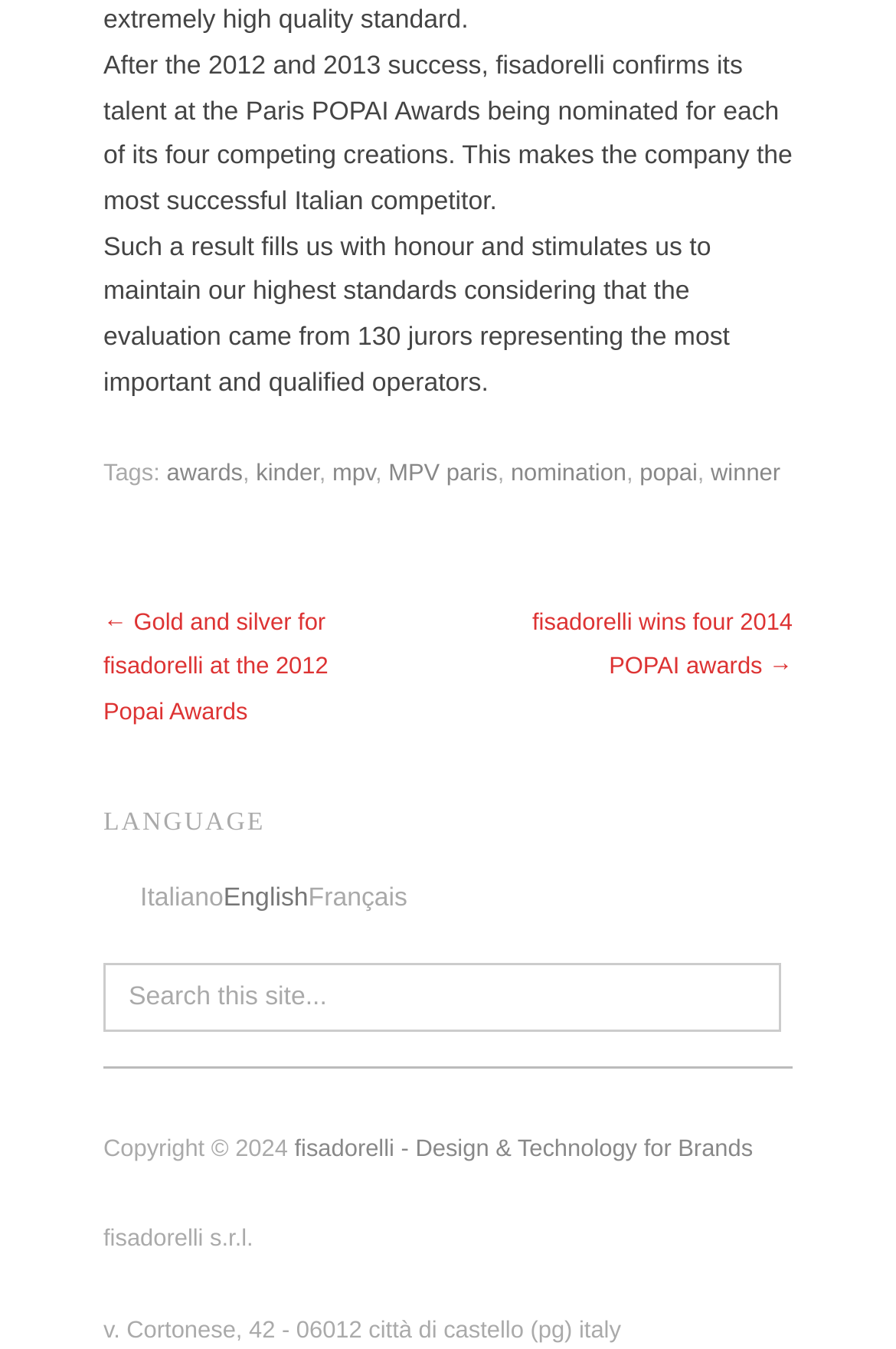Identify the bounding box coordinates for the element you need to click to achieve the following task: "read about MPV Paris". Provide the bounding box coordinates as four float numbers between 0 and 1, in the form [left, top, right, bottom].

[0.433, 0.342, 0.555, 0.361]